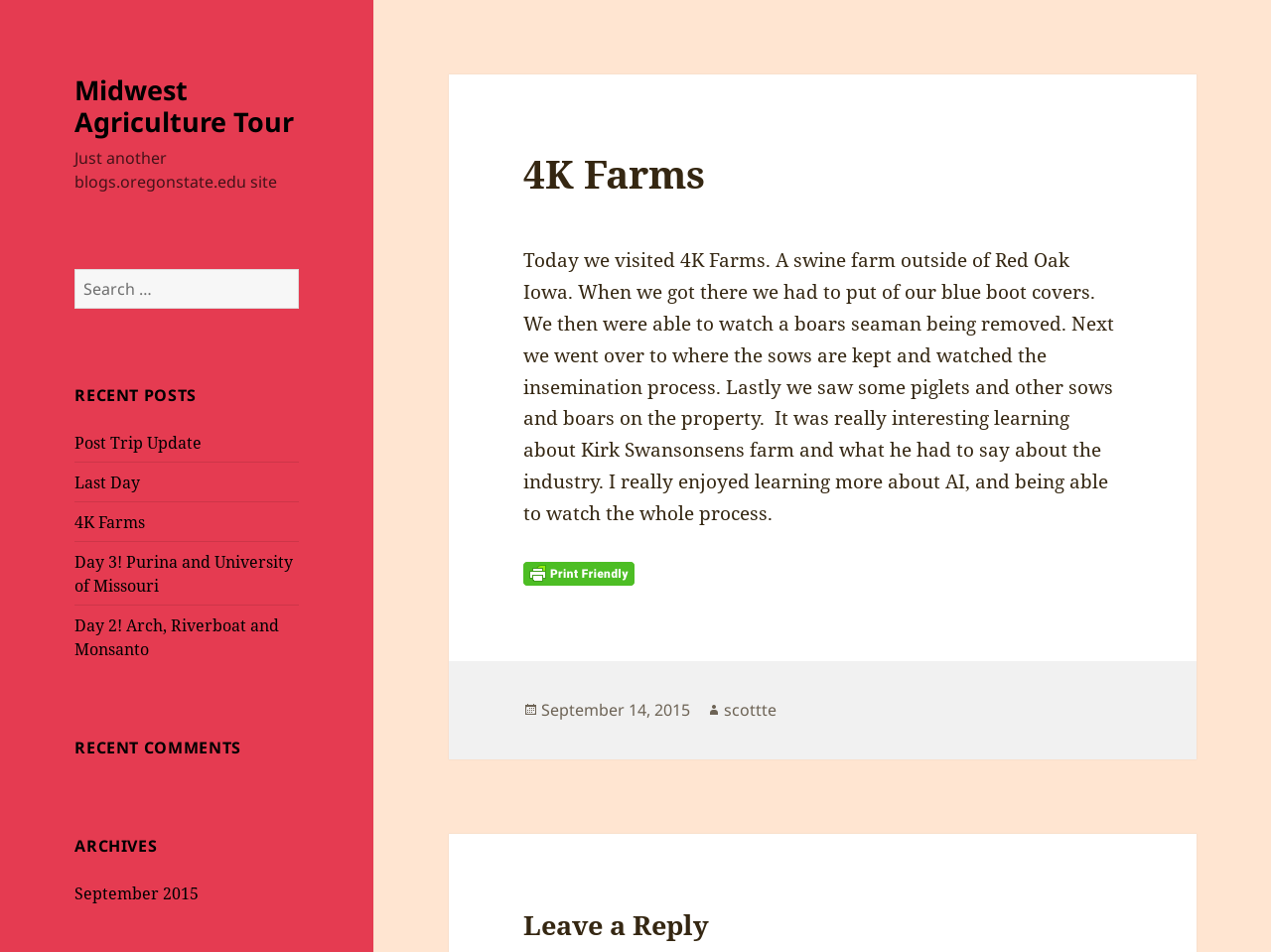What is the purpose of the blue boot covers?
Based on the image, give a one-word or short phrase answer.

To protect from contamination